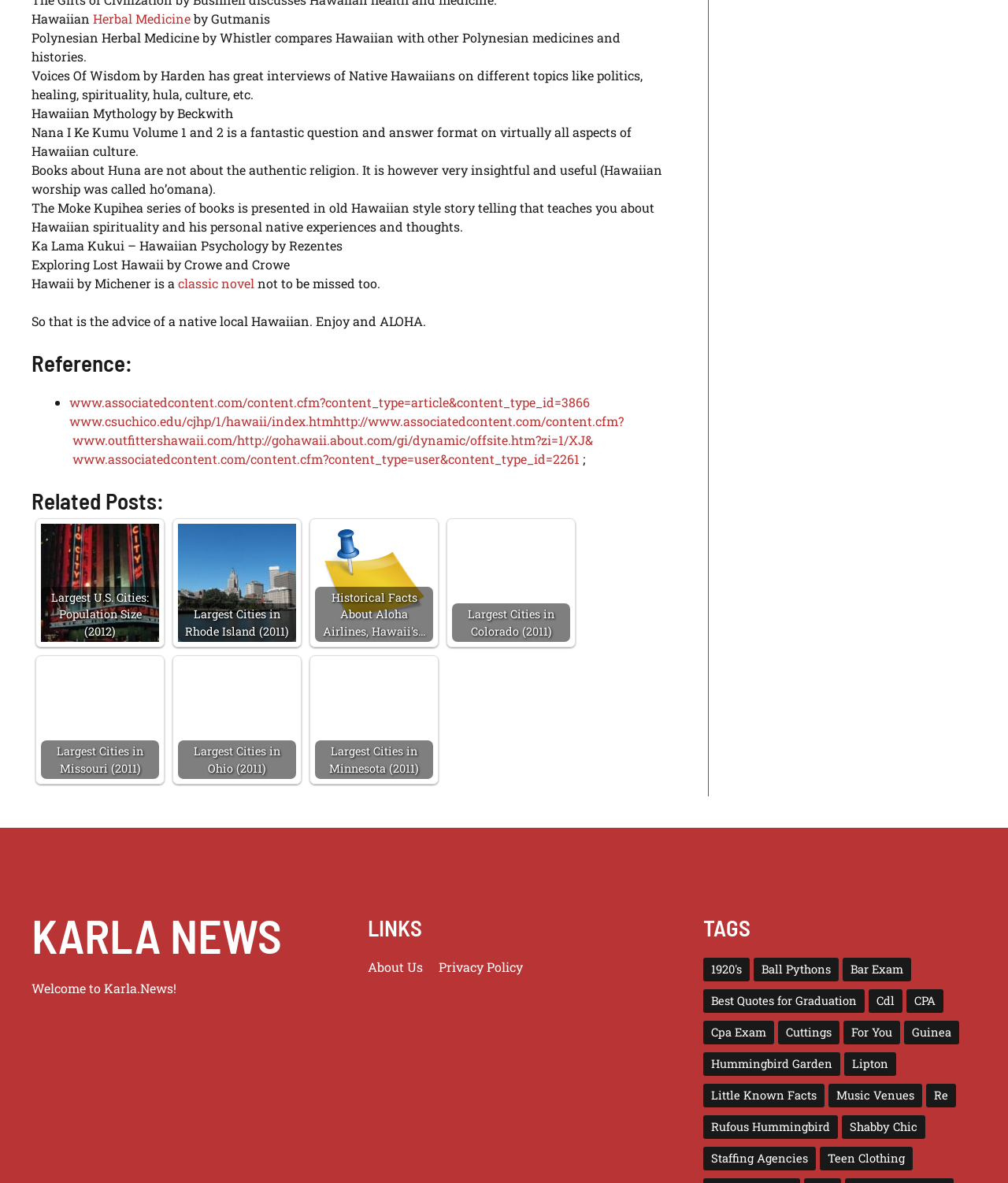Find the bounding box coordinates of the UI element according to this description: "Best Quotes for Graduation".

[0.698, 0.836, 0.858, 0.856]